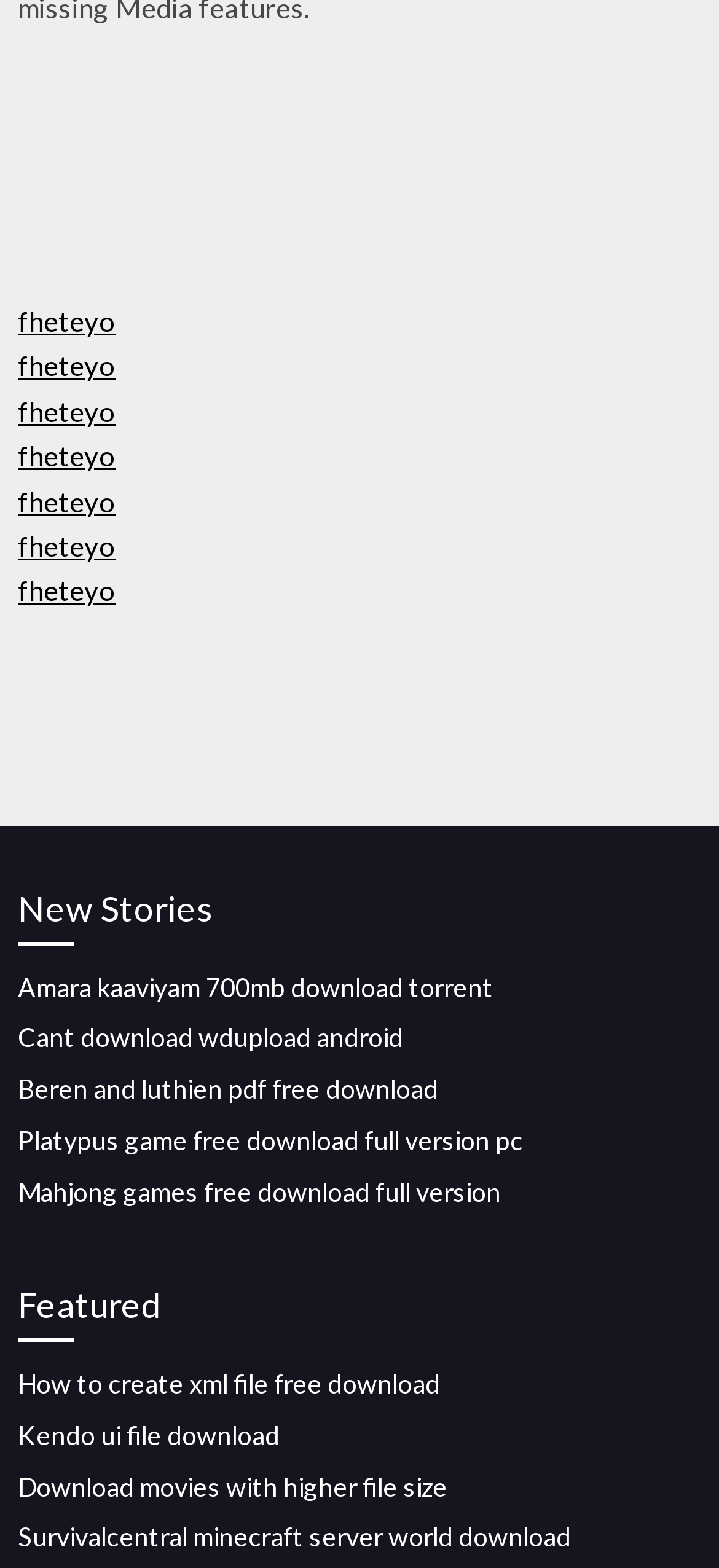Identify the bounding box coordinates of the section to be clicked to complete the task described by the following instruction: "Click on 'New Stories'". The coordinates should be four float numbers between 0 and 1, formatted as [left, top, right, bottom].

[0.025, 0.561, 0.975, 0.602]